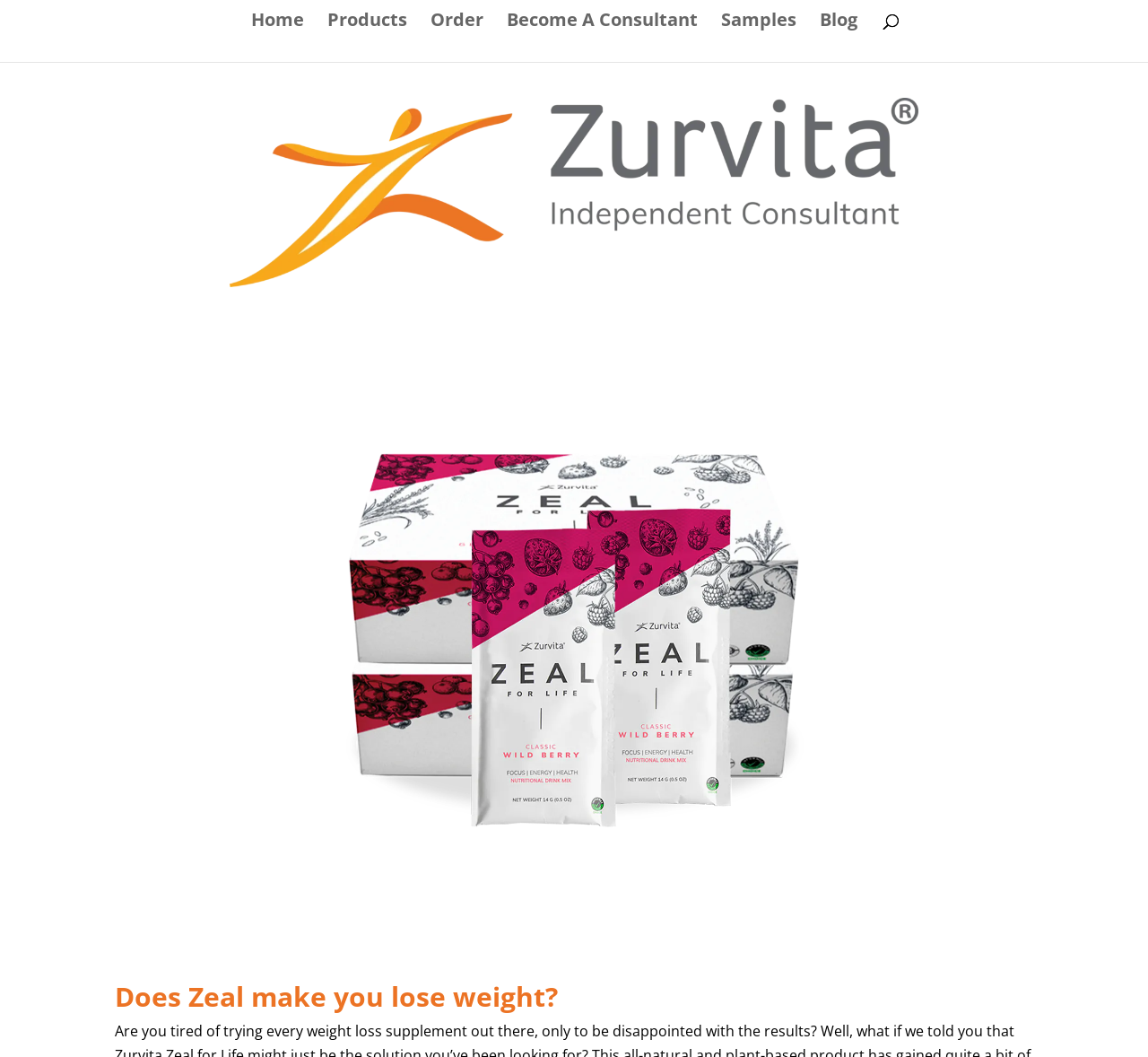Provide a thorough and detailed response to the question by examining the image: 
What is the name of the wellness drink?

The name of the wellness drink can be found in the link 'Zeal For Life Wellness Drink' at the top of the page, which also has an associated image with the same name.